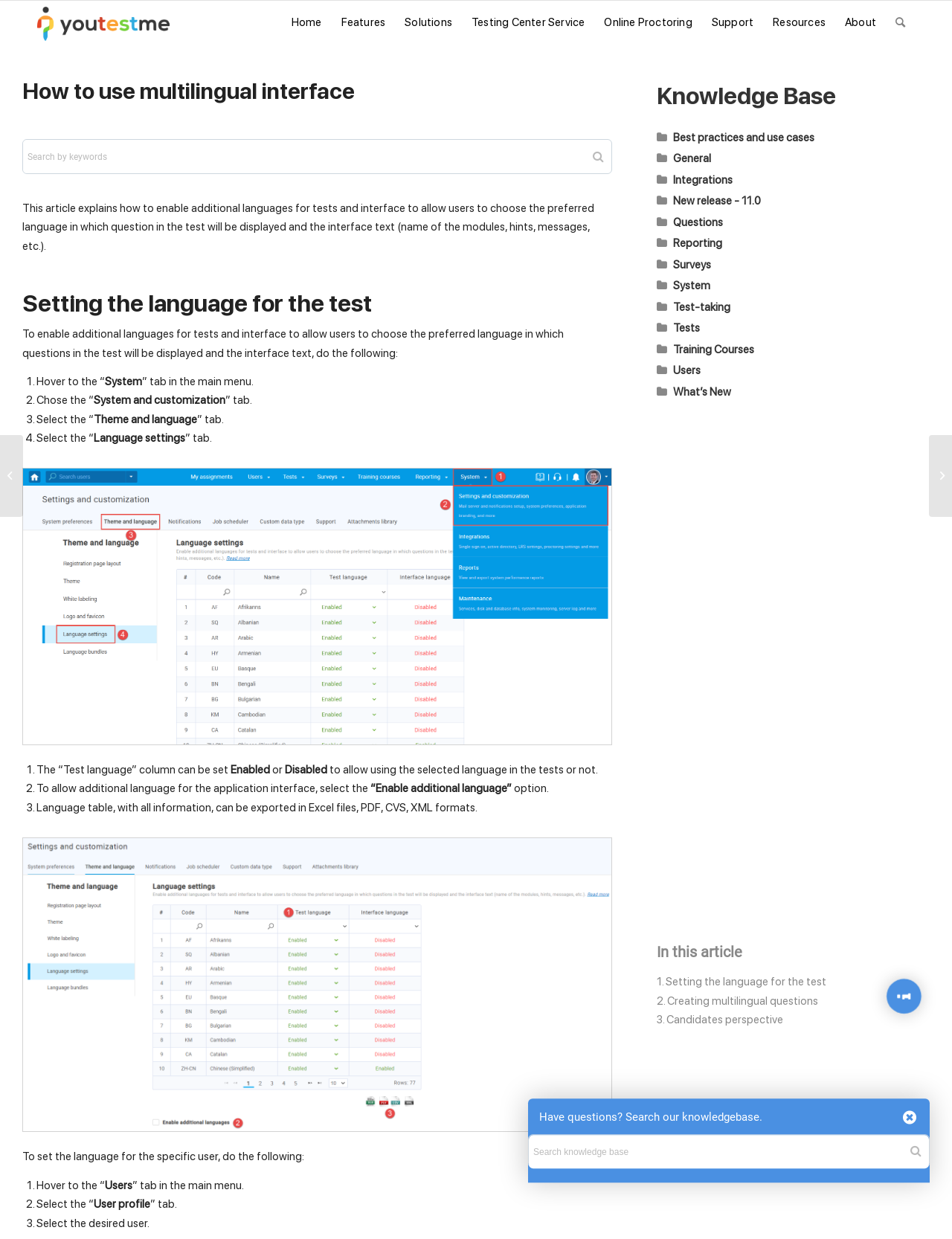Determine the bounding box coordinates of the clickable region to follow the instruction: "Hover to the 'System' tab".

[0.11, 0.302, 0.149, 0.313]